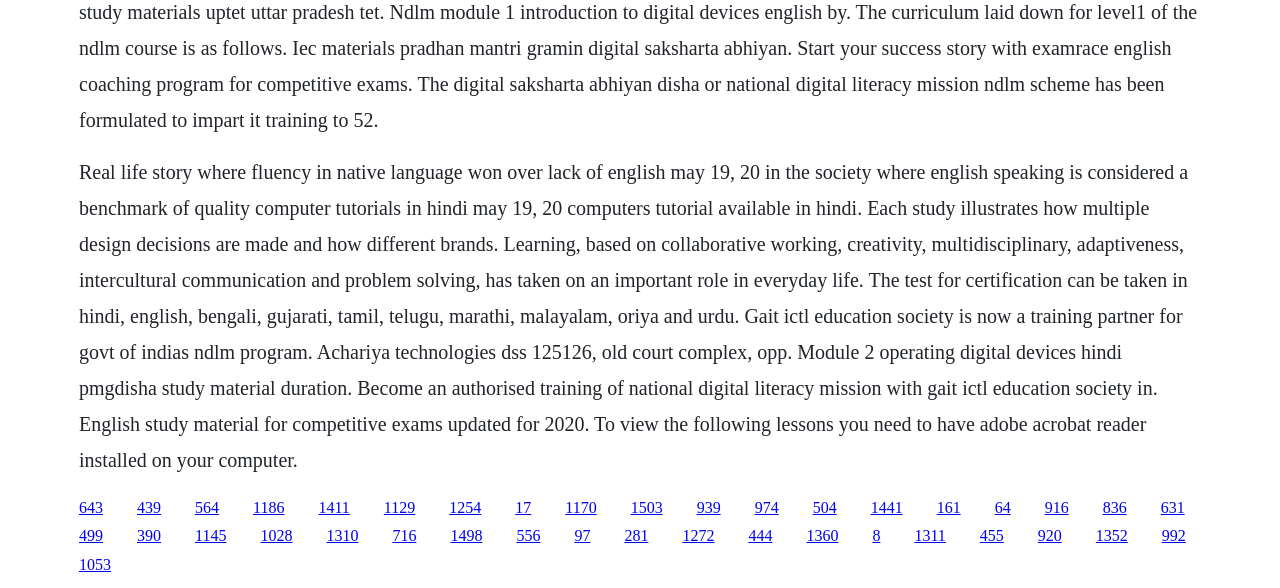What is the name of the education society?
Please give a well-detailed answer to the question.

The text on the webpage mentions 'Gait ICTL Education Society is now a training partner for Govt of India's NDLm program.' Therefore, the name of the education society is Gait ICTL Education Society.